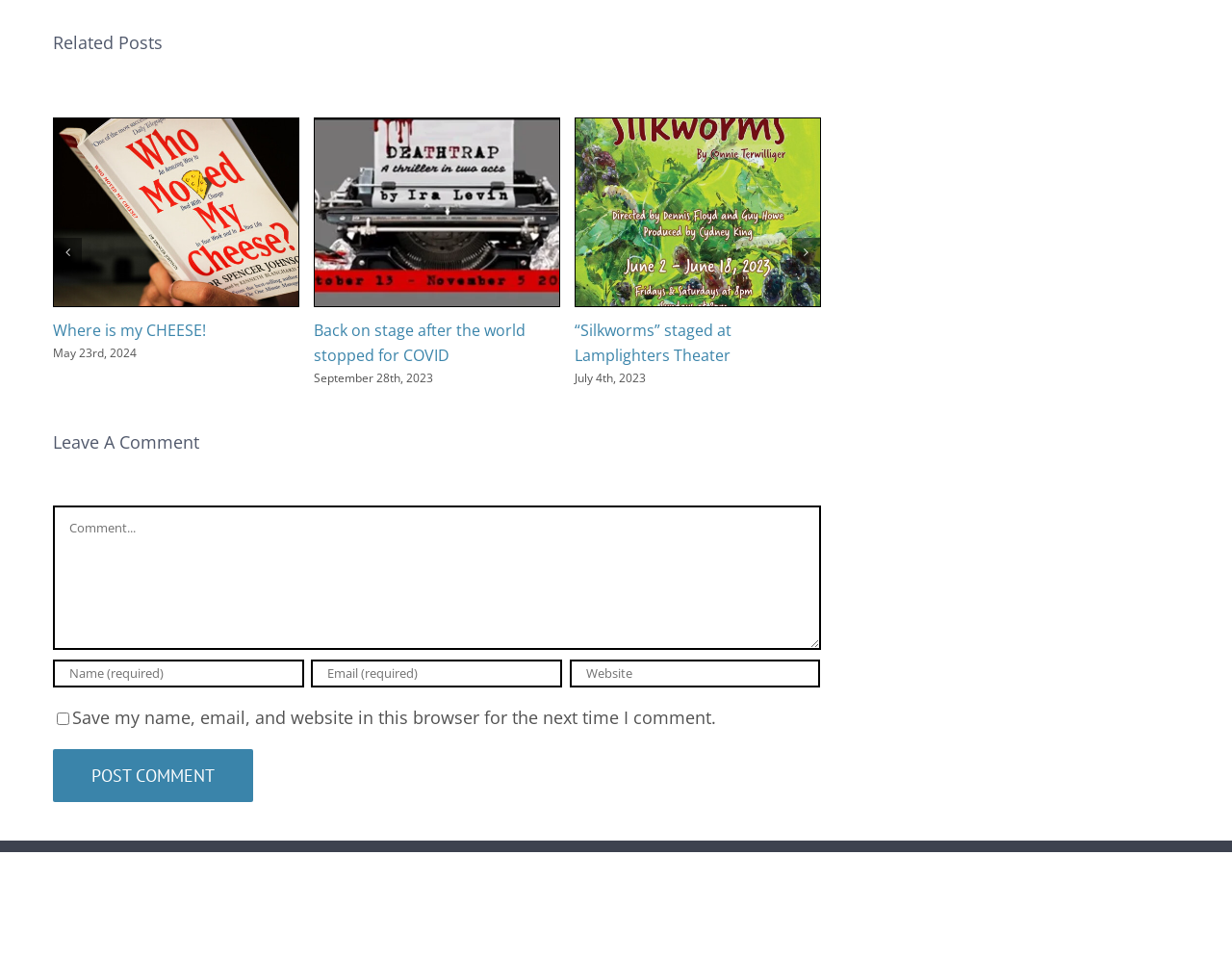Can you find the bounding box coordinates of the area I should click to execute the following instruction: "Enter a comment"?

[0.043, 0.527, 0.666, 0.677]